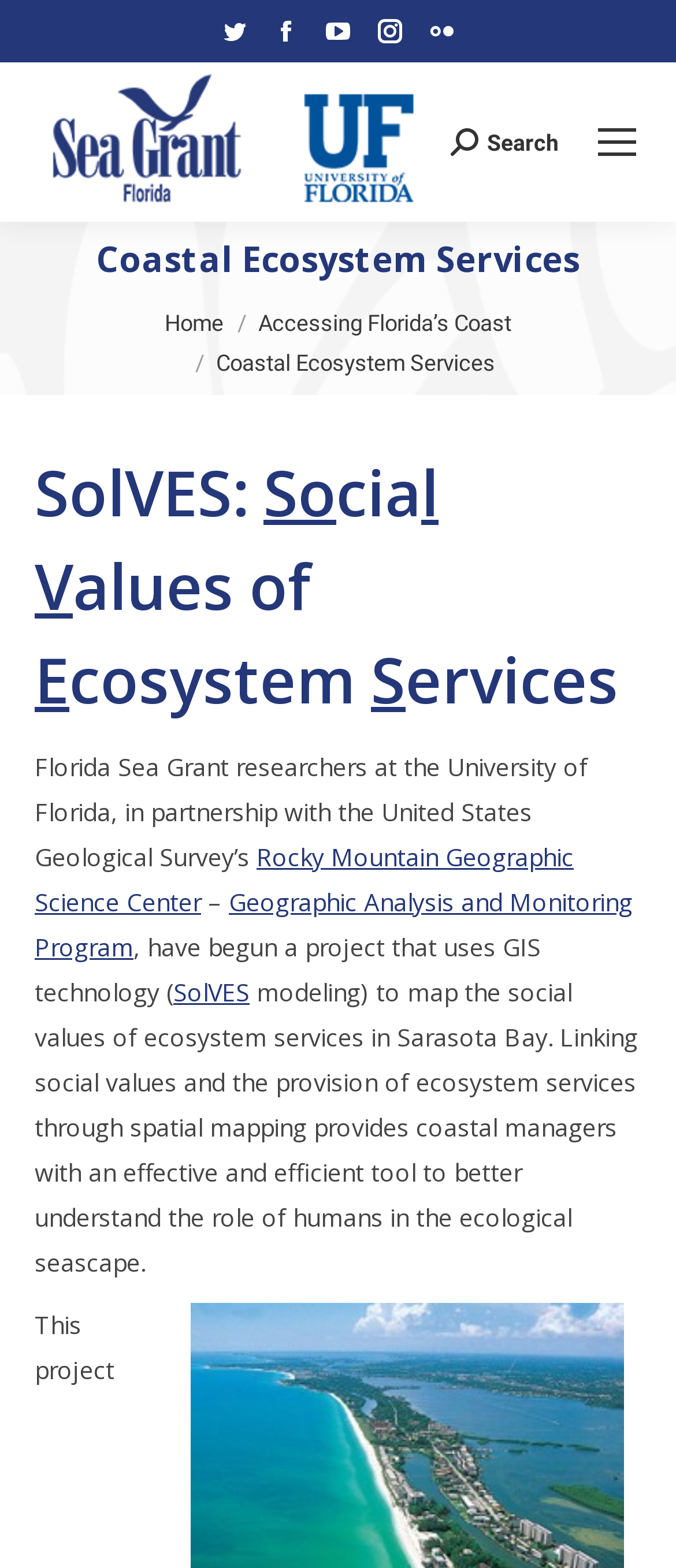What is the name of the program linked to the United States Geological Survey?
Please provide a single word or phrase in response based on the screenshot.

Geographic Analysis and Monitoring Program